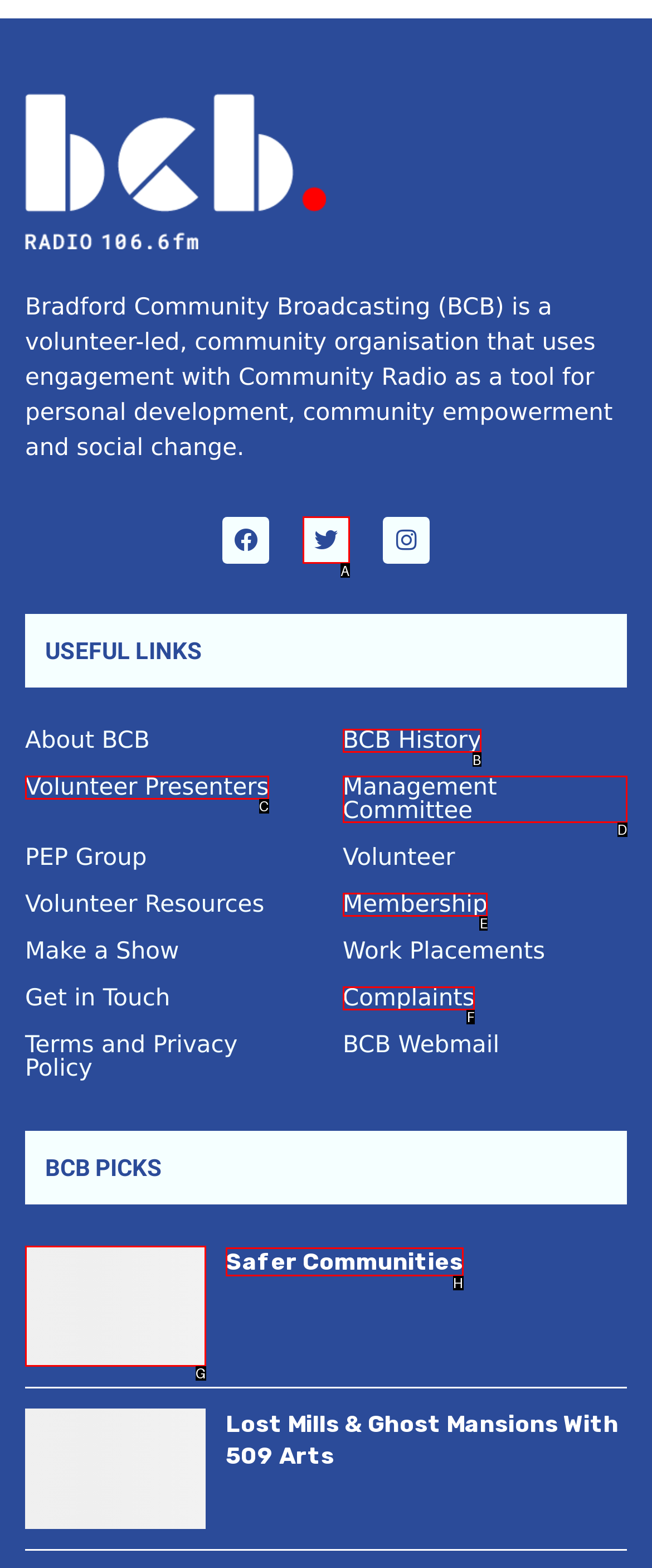Select the HTML element that needs to be clicked to carry out the task: Learn about BCB History
Provide the letter of the correct option.

B